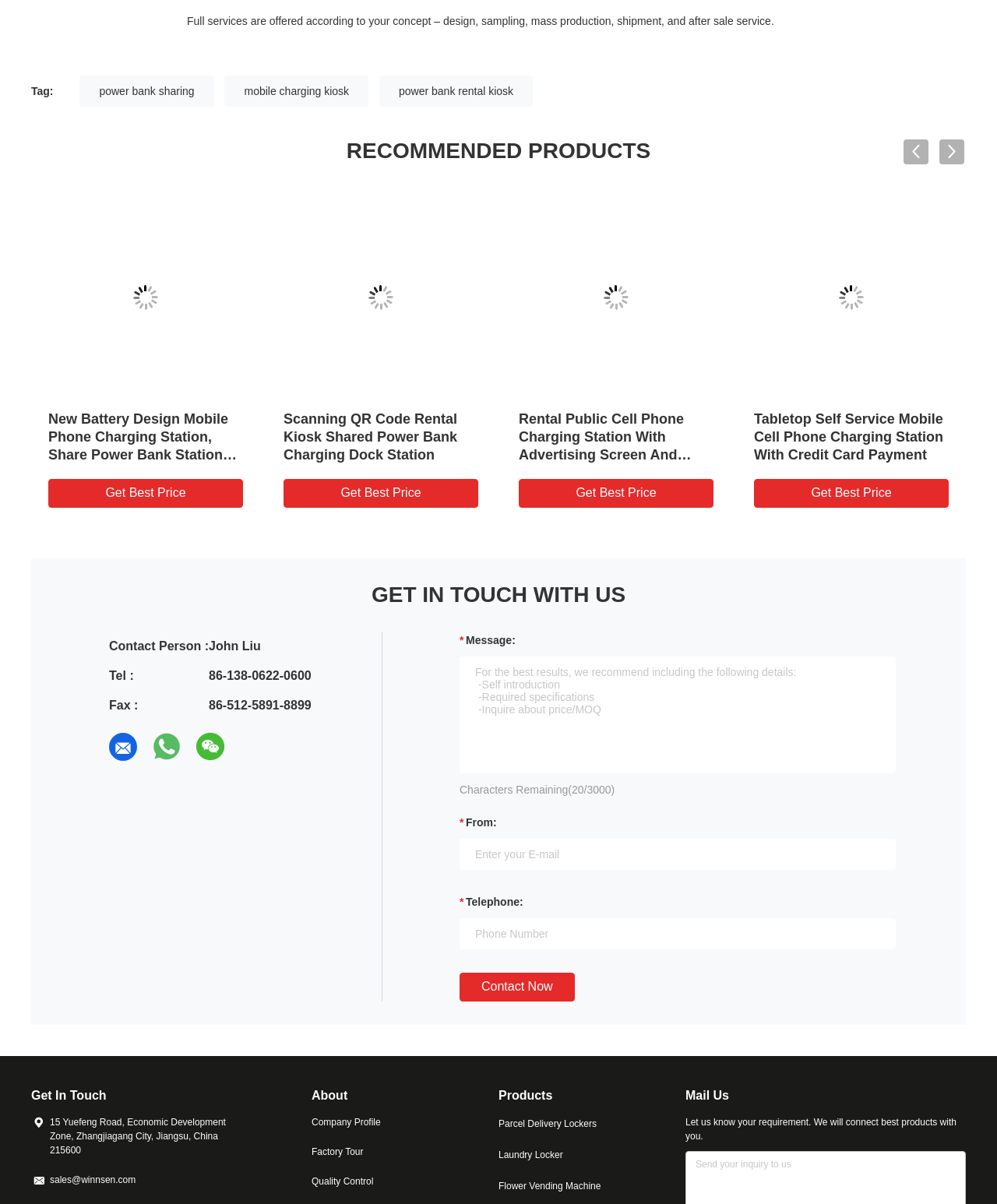Find the bounding box coordinates of the clickable area required to complete the following action: "Click on the 'power bank sharing' link".

[0.08, 0.063, 0.215, 0.089]